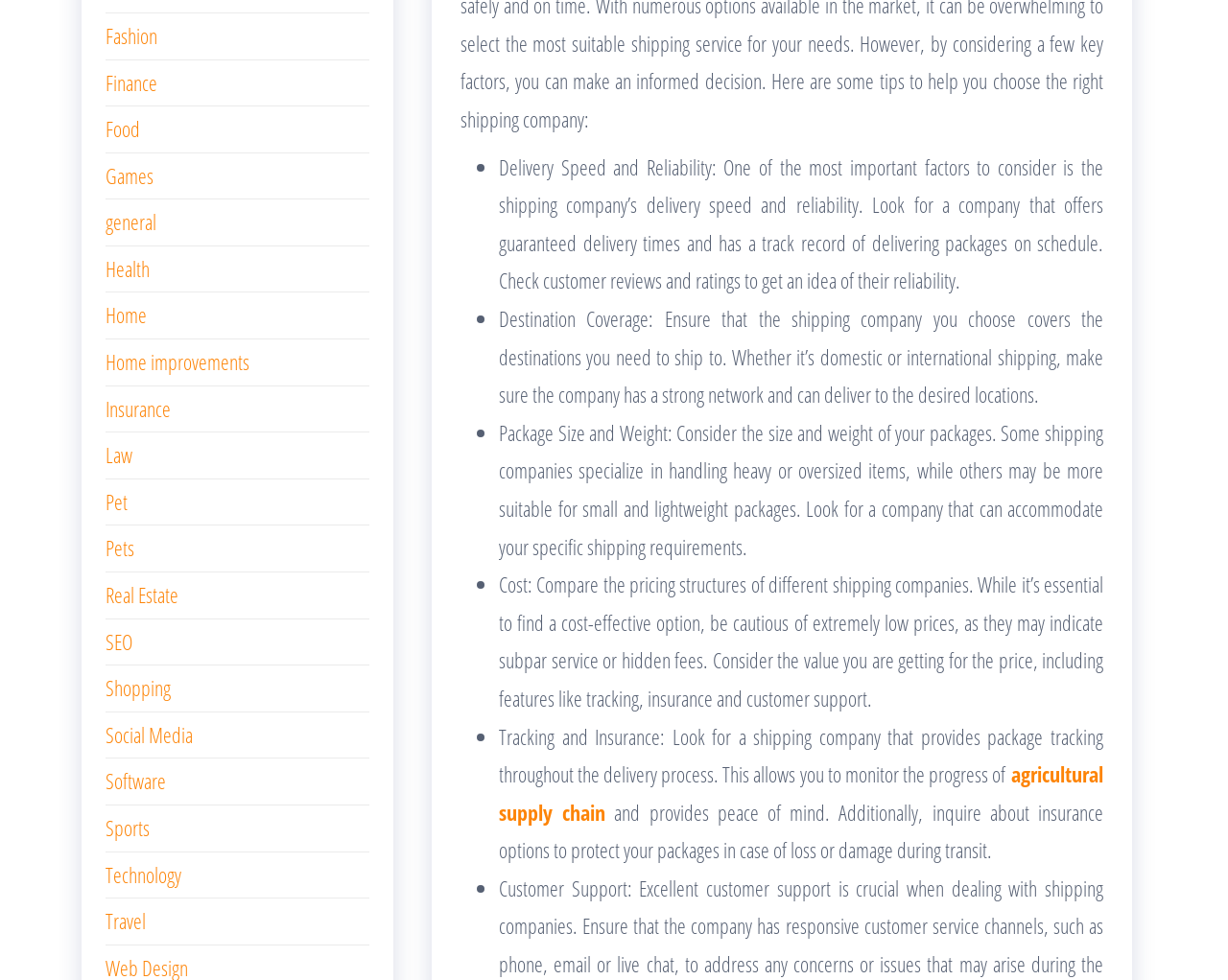What is the purpose of package tracking?
Please provide a single word or phrase in response based on the screenshot.

To monitor progress